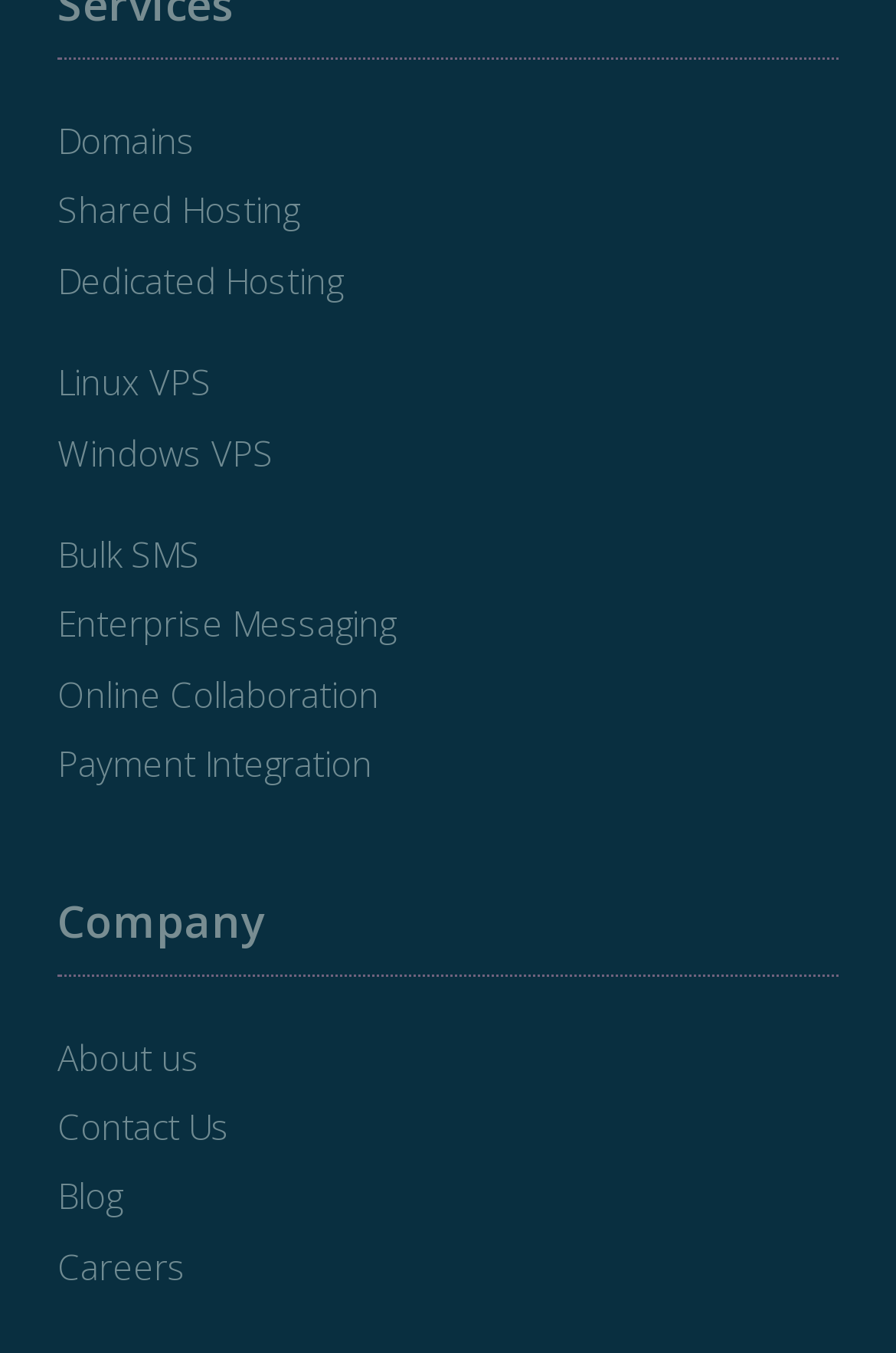What type of hosting is offered?
Please give a detailed and elaborate explanation in response to the question.

Based on the links provided on the webpage, it is clear that the website offers various types of hosting services, including Shared Hosting, Dedicated Hosting, Linux VPS, and Windows VPS.